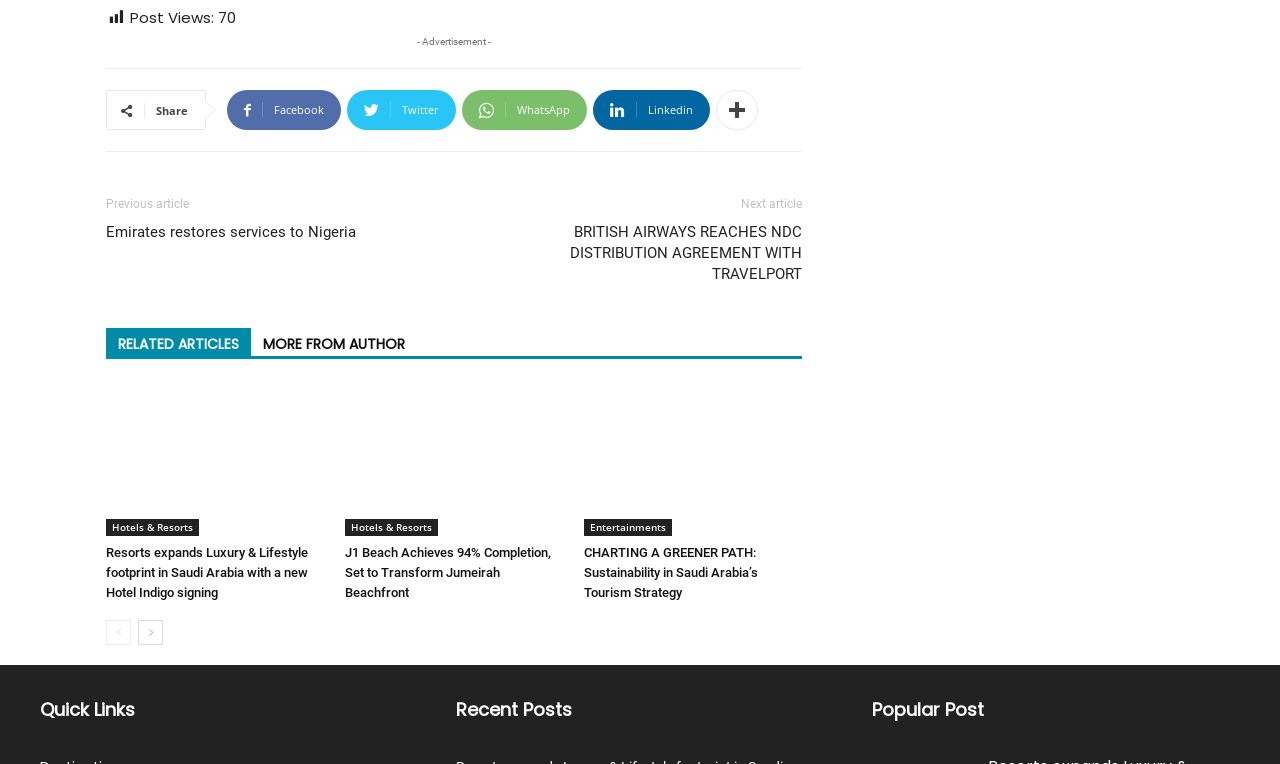Consider the image and give a detailed and elaborate answer to the question: 
How many related articles are shown?

I counted the number of links under the 'RELATED ARTICLES MORE FROM AUTHOR' heading, and there are three links: 'Resorts expands Luxury & Lifestyle footprint in Saudi Arabia with a new Hotel Indigo signing', 'J1 Beach Achieves 94% Completion, Set to Transform Jumeirah Beachfront', and 'CHARTING A GREENER PATH: Sustainability in Saudi Arabia’s Tourism Strategy'.